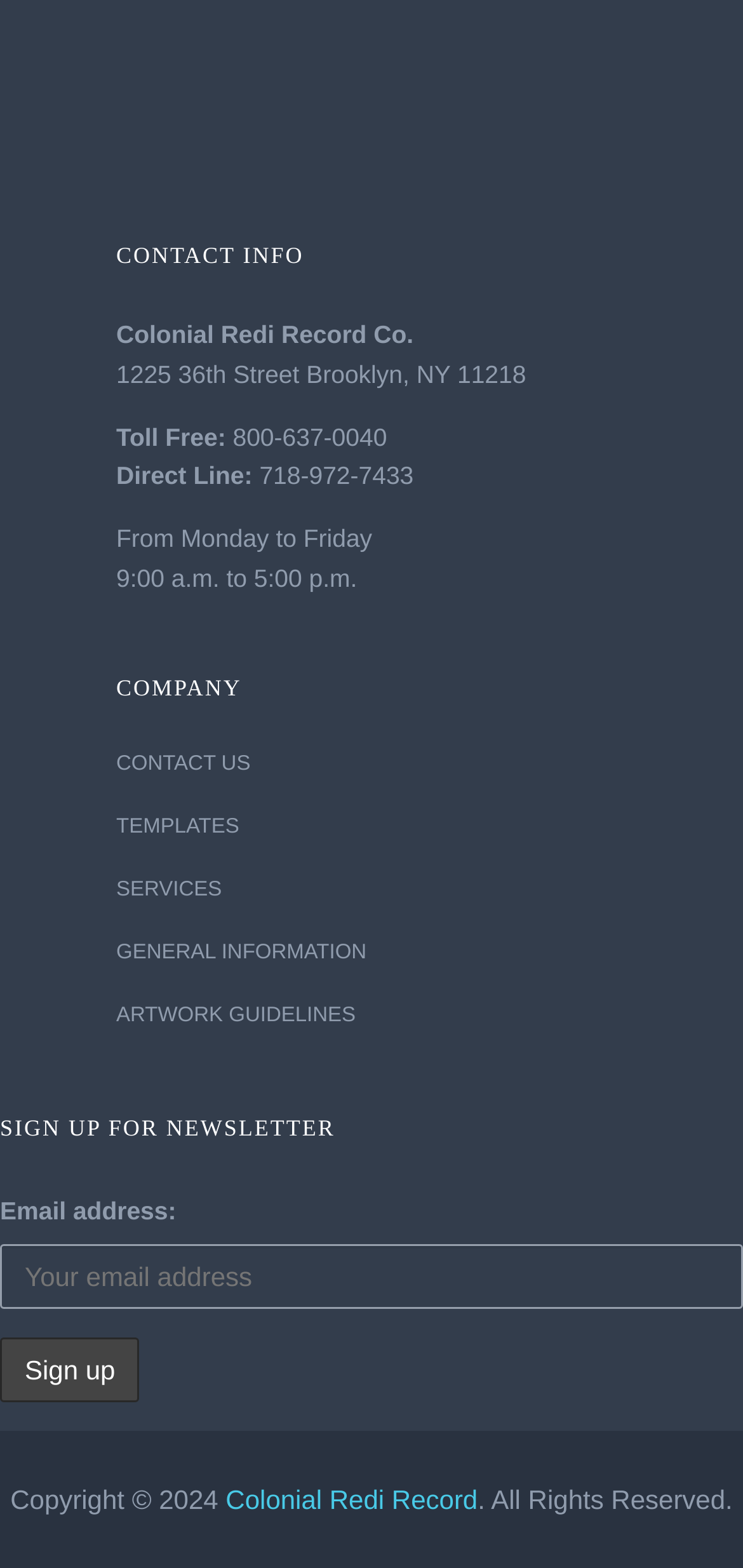Answer briefly with one word or phrase:
What is the company name?

Colonial Redi Record Co.